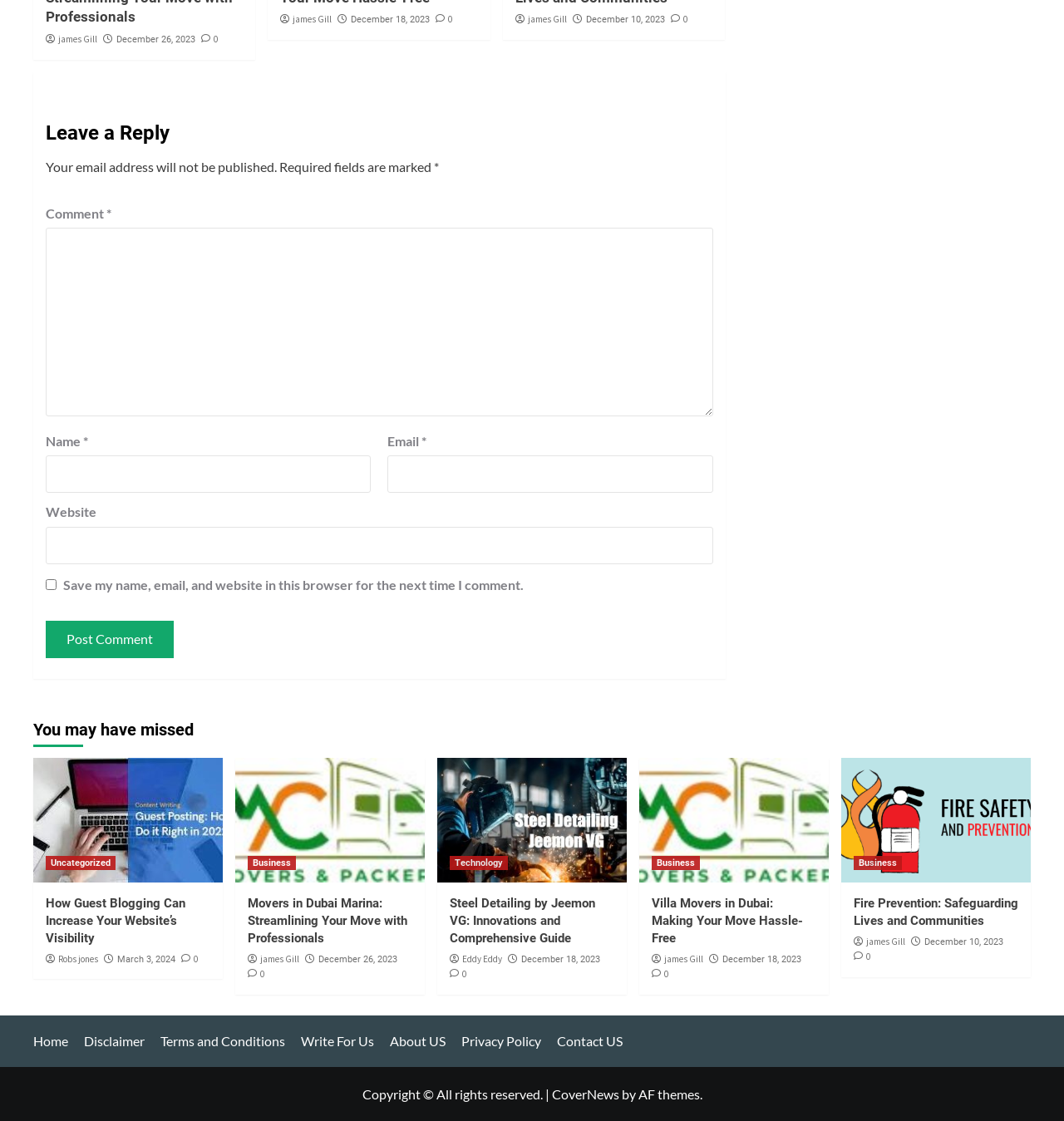Provide a thorough and detailed response to the question by examining the image: 
What is the purpose of the 'Post Comment' button?

The 'Post Comment' button is used to submit a comment on an article. When clicked, it will send the comment to the website for moderation and potential publication.